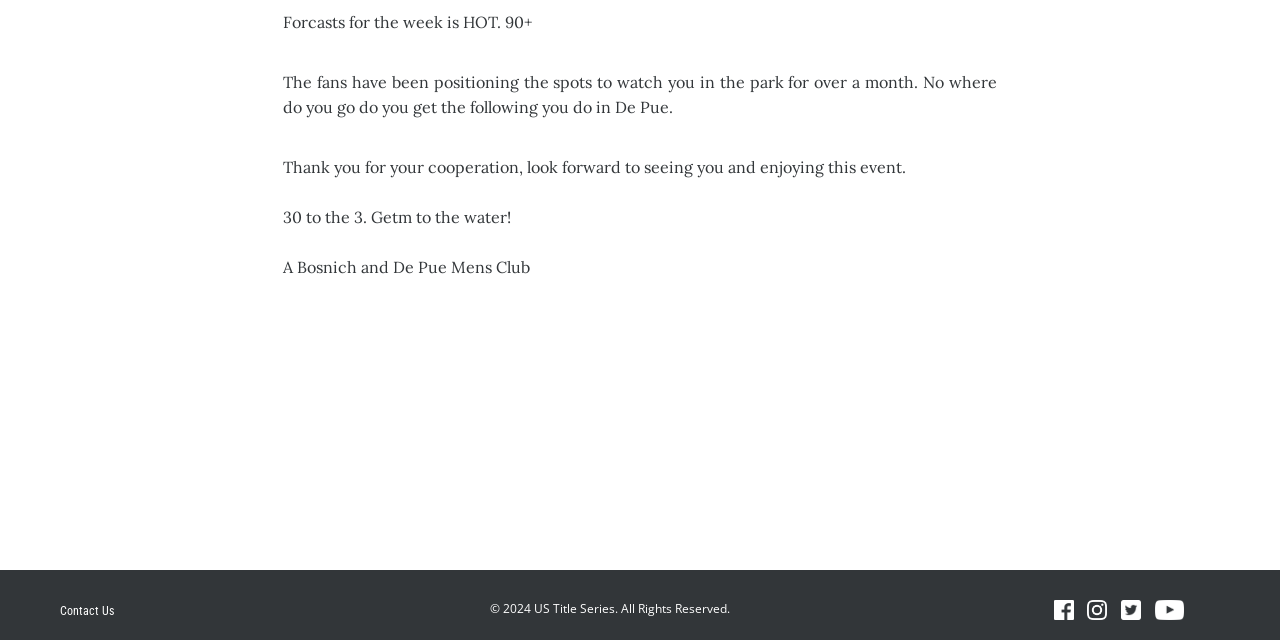Using the webpage screenshot, locate the HTML element that fits the following description and provide its bounding box: "alt="Instagram"".

[0.846, 0.924, 0.869, 0.961]